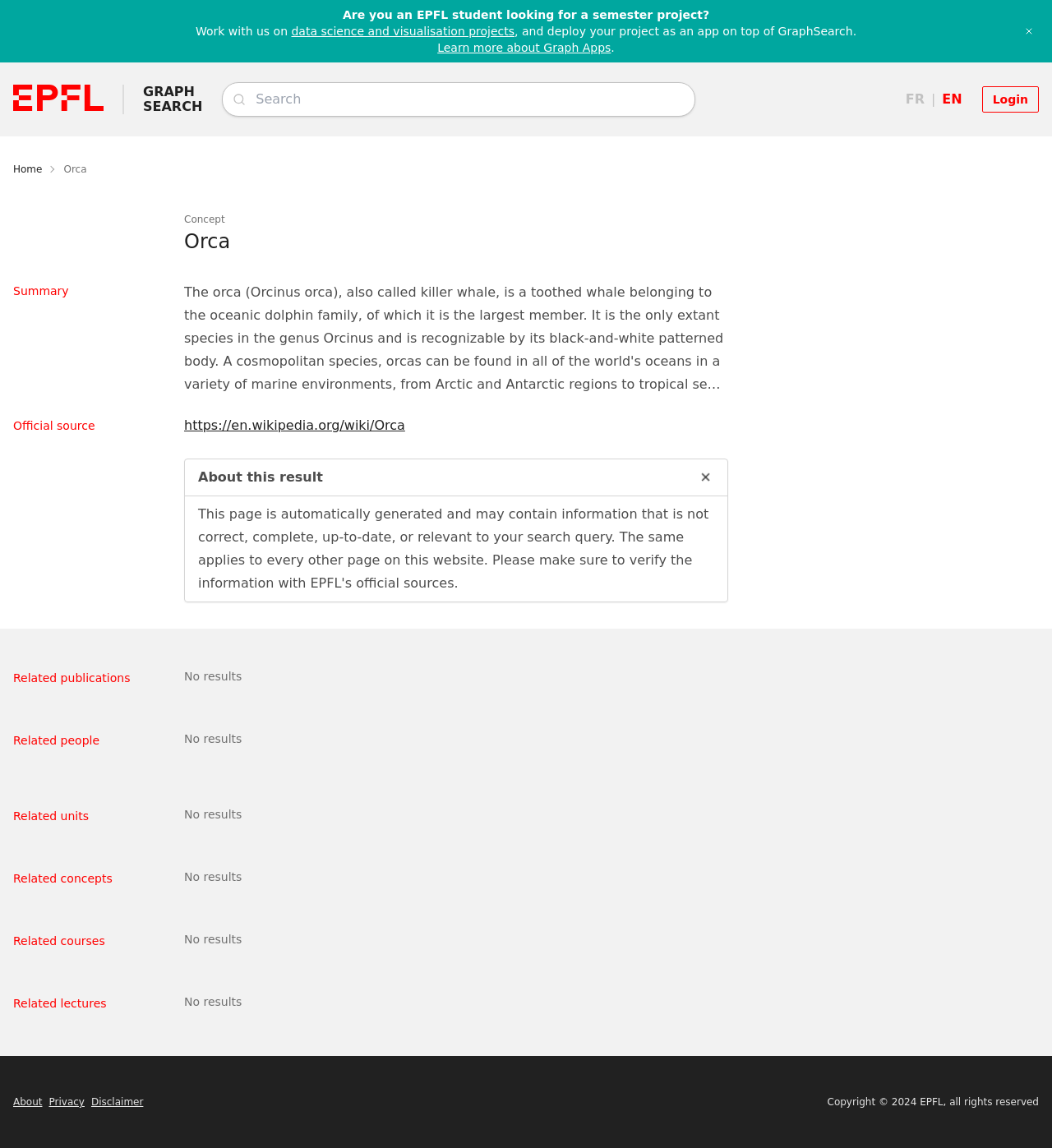Determine the bounding box coordinates of the element's region needed to click to follow the instruction: "Search for a term". Provide these coordinates as four float numbers between 0 and 1, formatted as [left, top, right, bottom].

[0.243, 0.078, 0.654, 0.095]